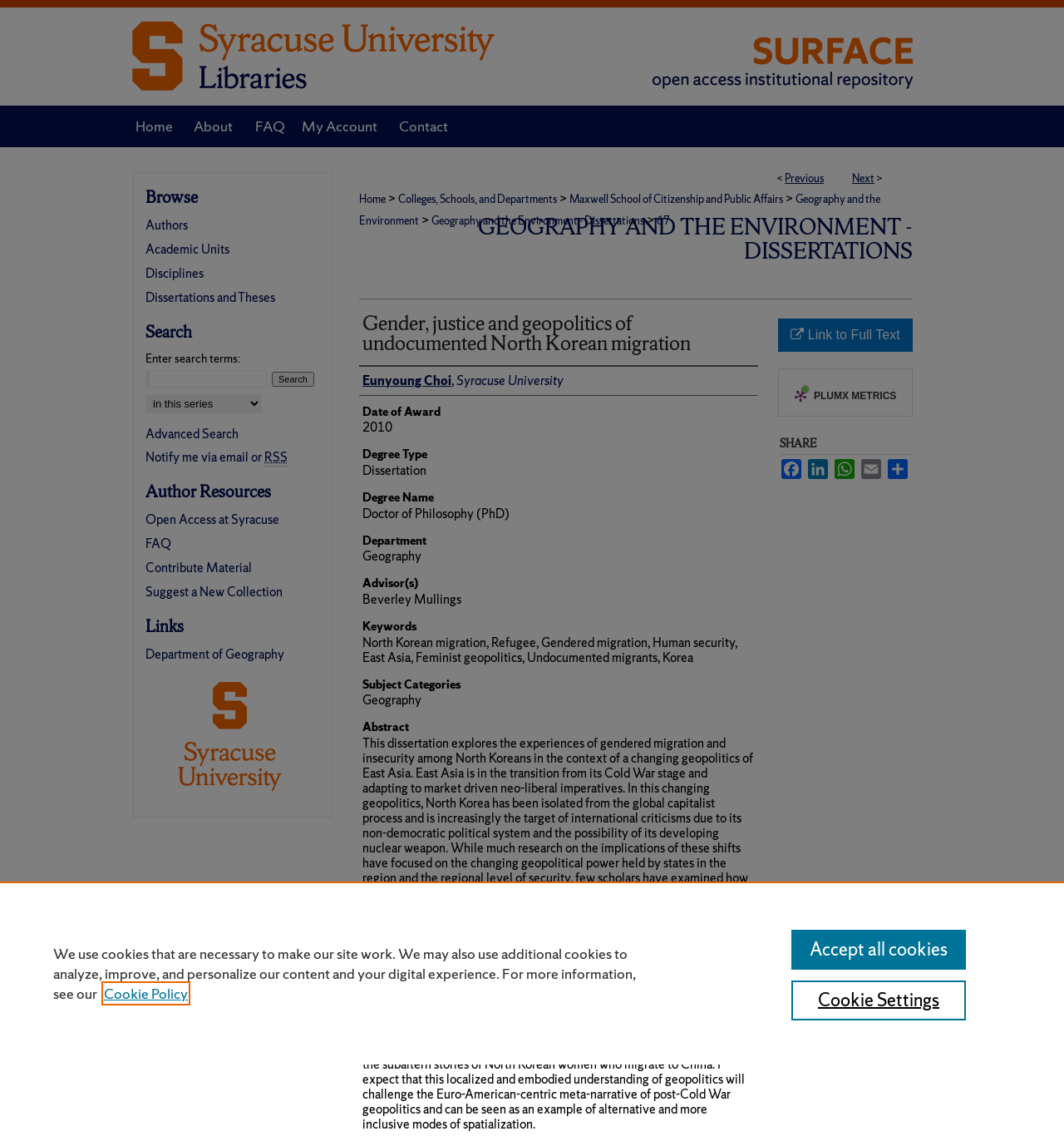Find the bounding box coordinates for the element that must be clicked to complete the instruction: "Share the dissertation on Facebook". The coordinates should be four float numbers between 0 and 1, indicated as [left, top, right, bottom].

[0.733, 0.401, 0.755, 0.418]